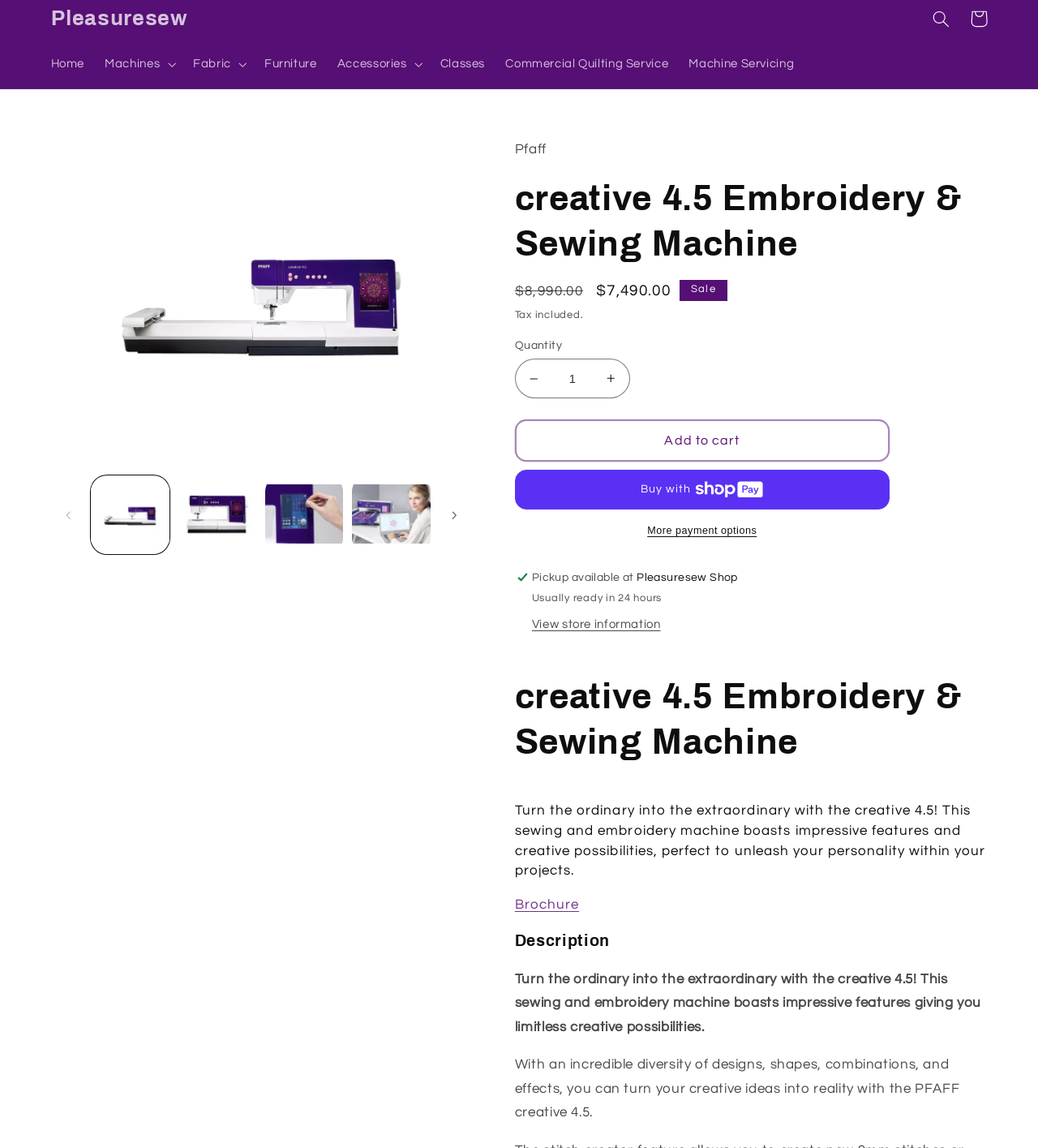Based on the image, provide a detailed response to the question:
What is the name of the sewing machine?

I found the answer by looking at the heading element that says 'creative 4.5 Embroidery & Sewing Machine' and also the image descriptions that mention 'creative 4.5 Embroidery & Sewing Machine'.